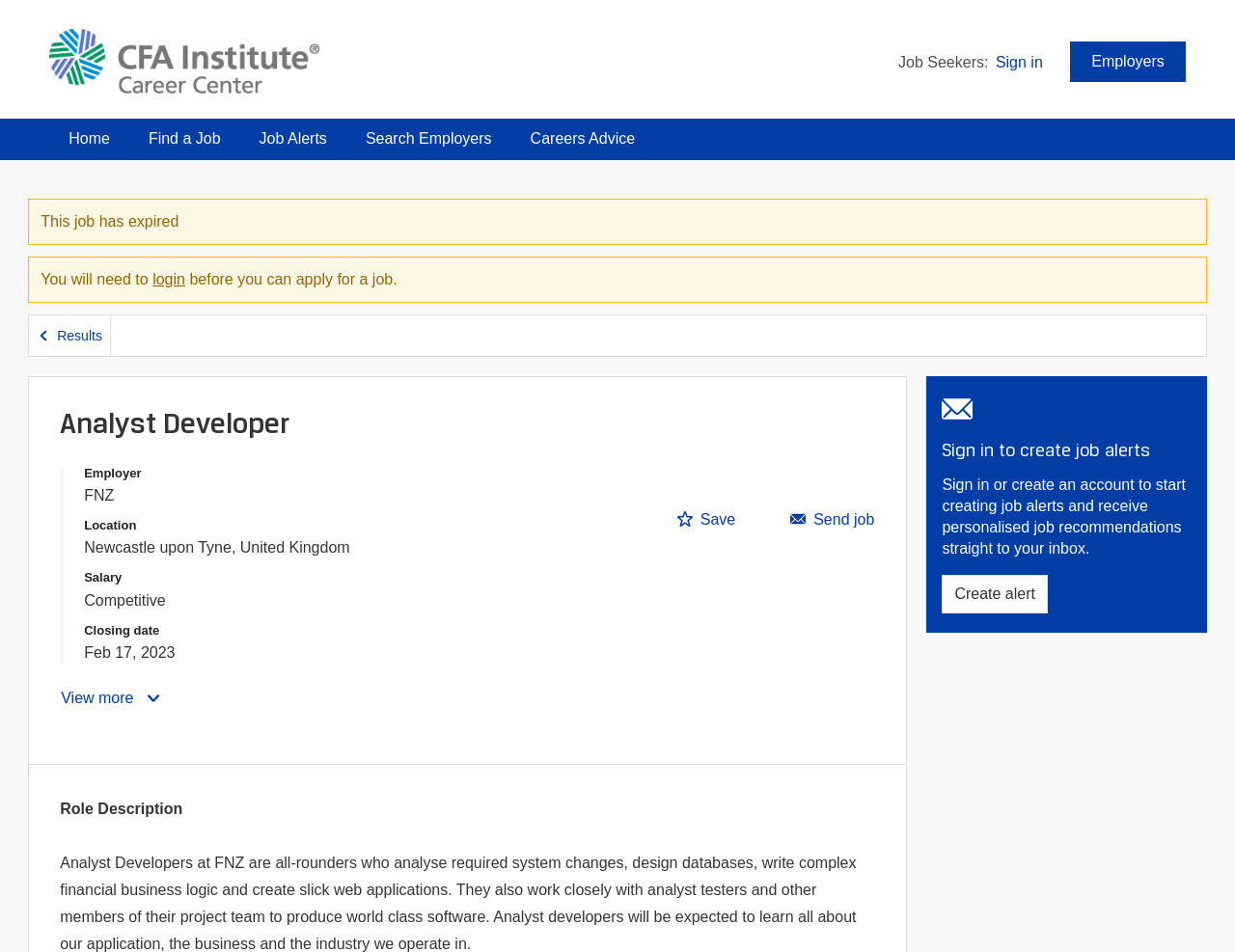Using the given description, provide the bounding box coordinates formatted as (top-left x, top-left y, bottom-right x, bottom-right y), with all values being floating point numbers between 0 and 1. Description: Results

[0.024, 0.331, 0.09, 0.374]